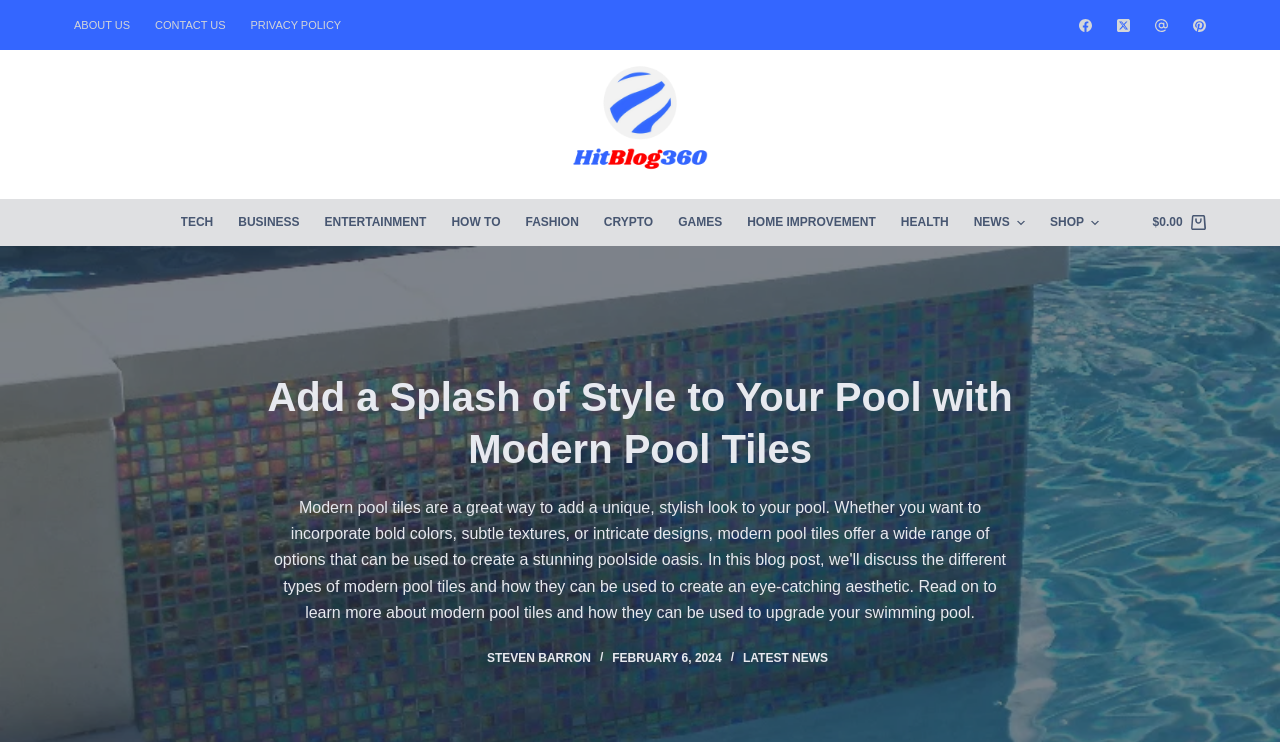Given the element description Latest News, specify the bounding box coordinates of the corresponding UI element in the format (top-left x, top-left y, bottom-right x, bottom-right y). All values must be between 0 and 1.

[0.58, 0.878, 0.647, 0.896]